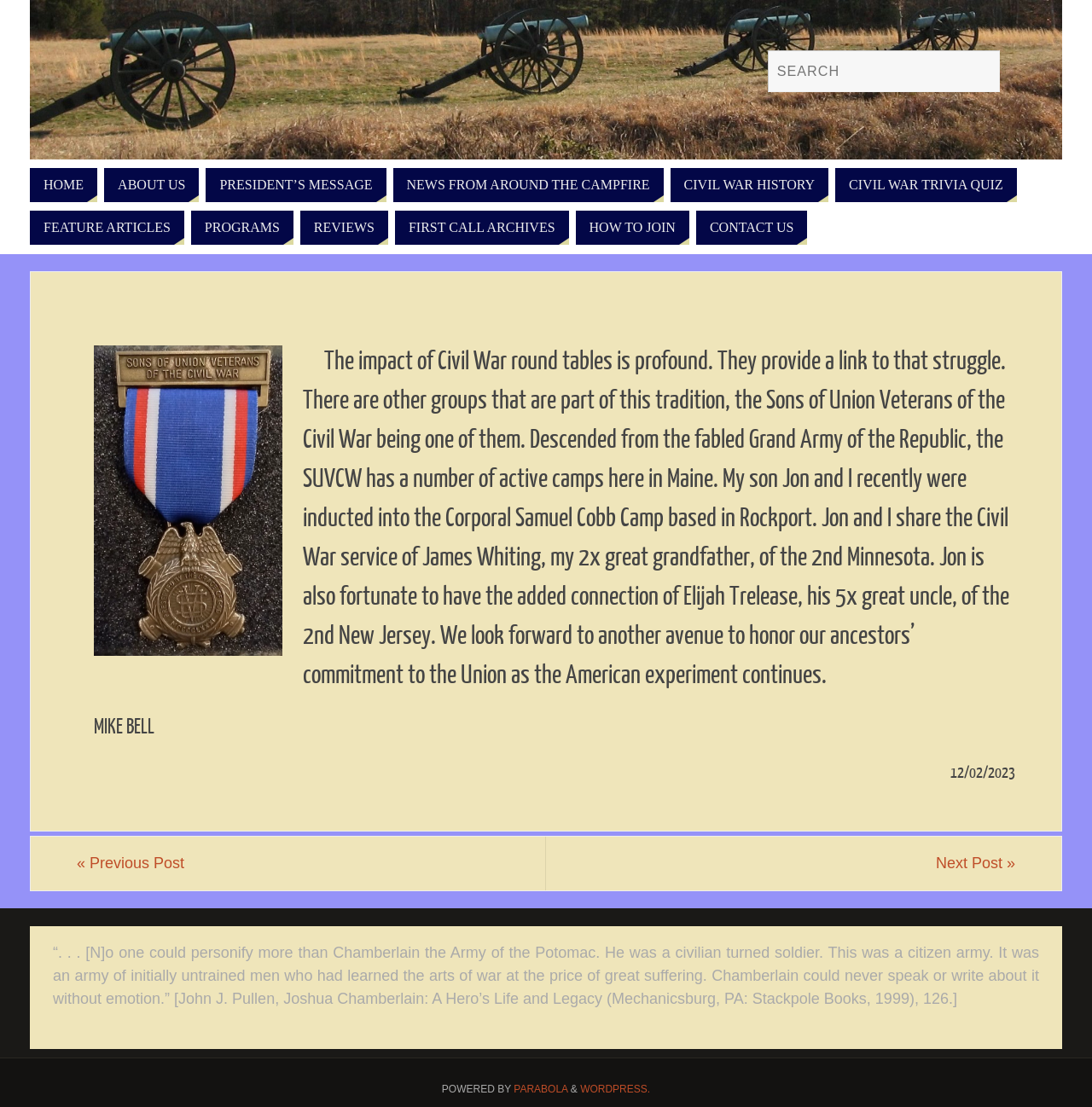Locate the bounding box coordinates of the clickable region to complete the following instruction: "View the civil war history."

[0.614, 0.151, 0.759, 0.182]